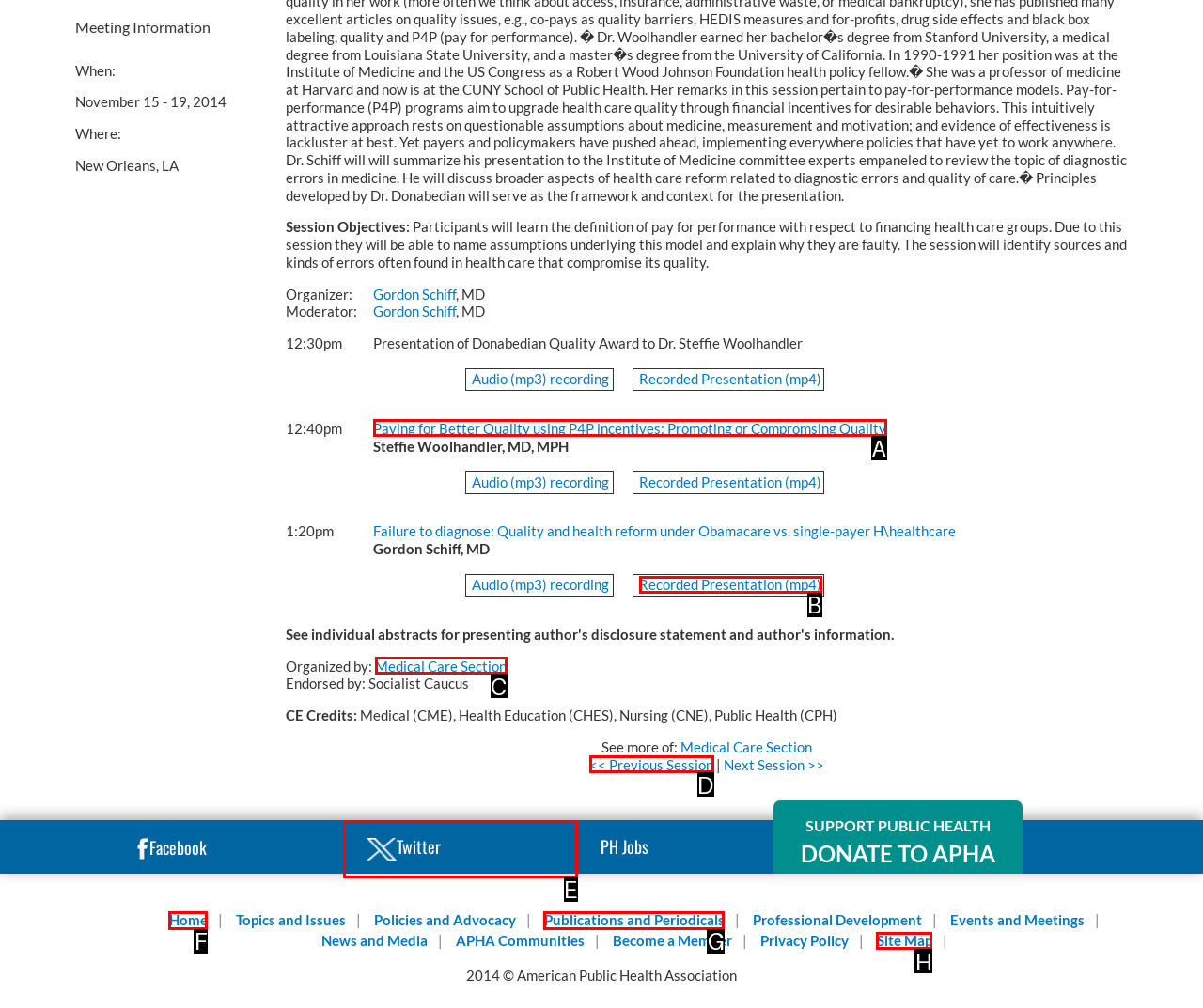Choose the option that best matches the description: alt="BestHostingPro"
Indicate the letter of the matching option directly.

None